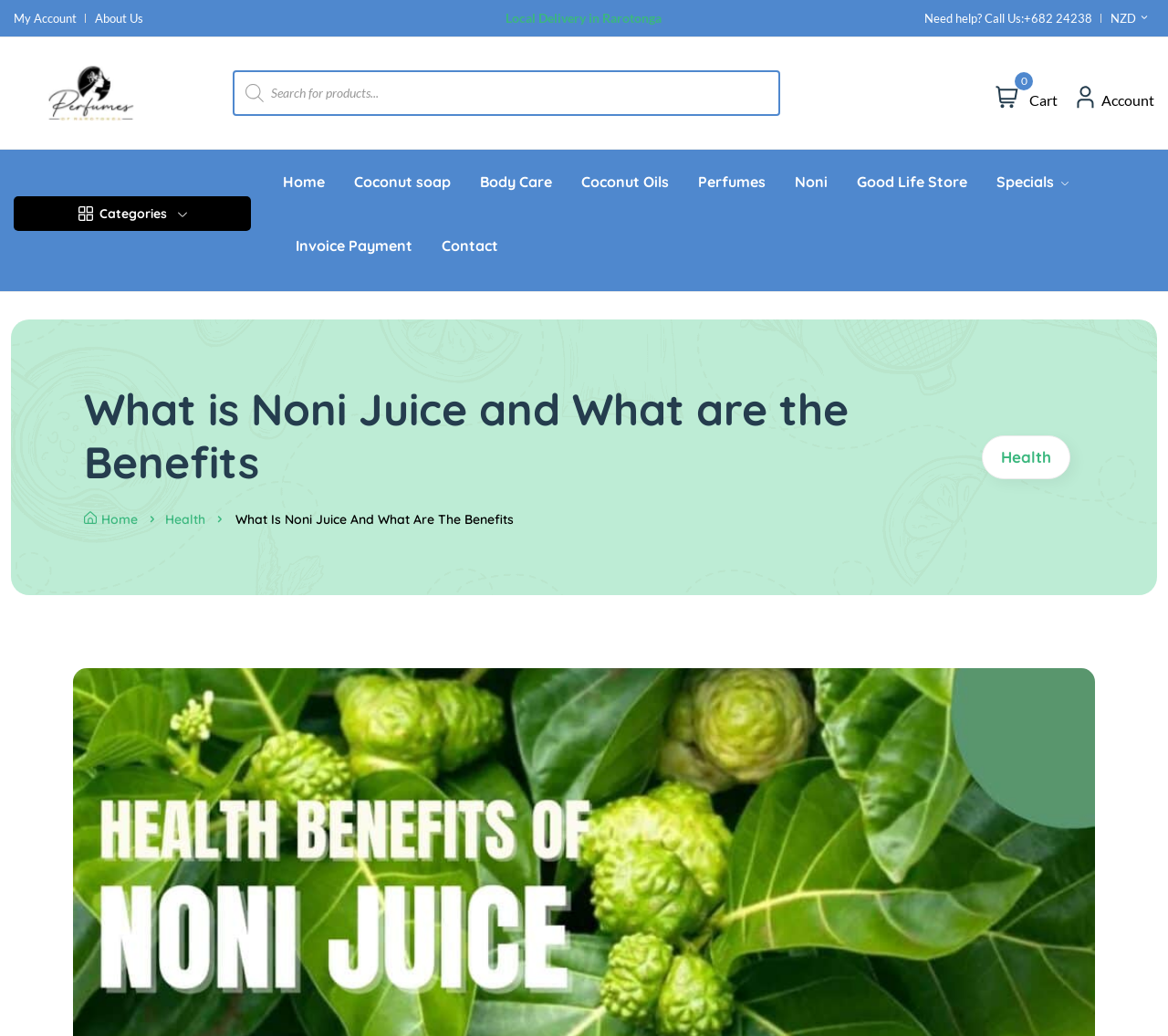Use a single word or phrase to answer the question: 
What is the text of the first link in the top navigation bar?

My Account